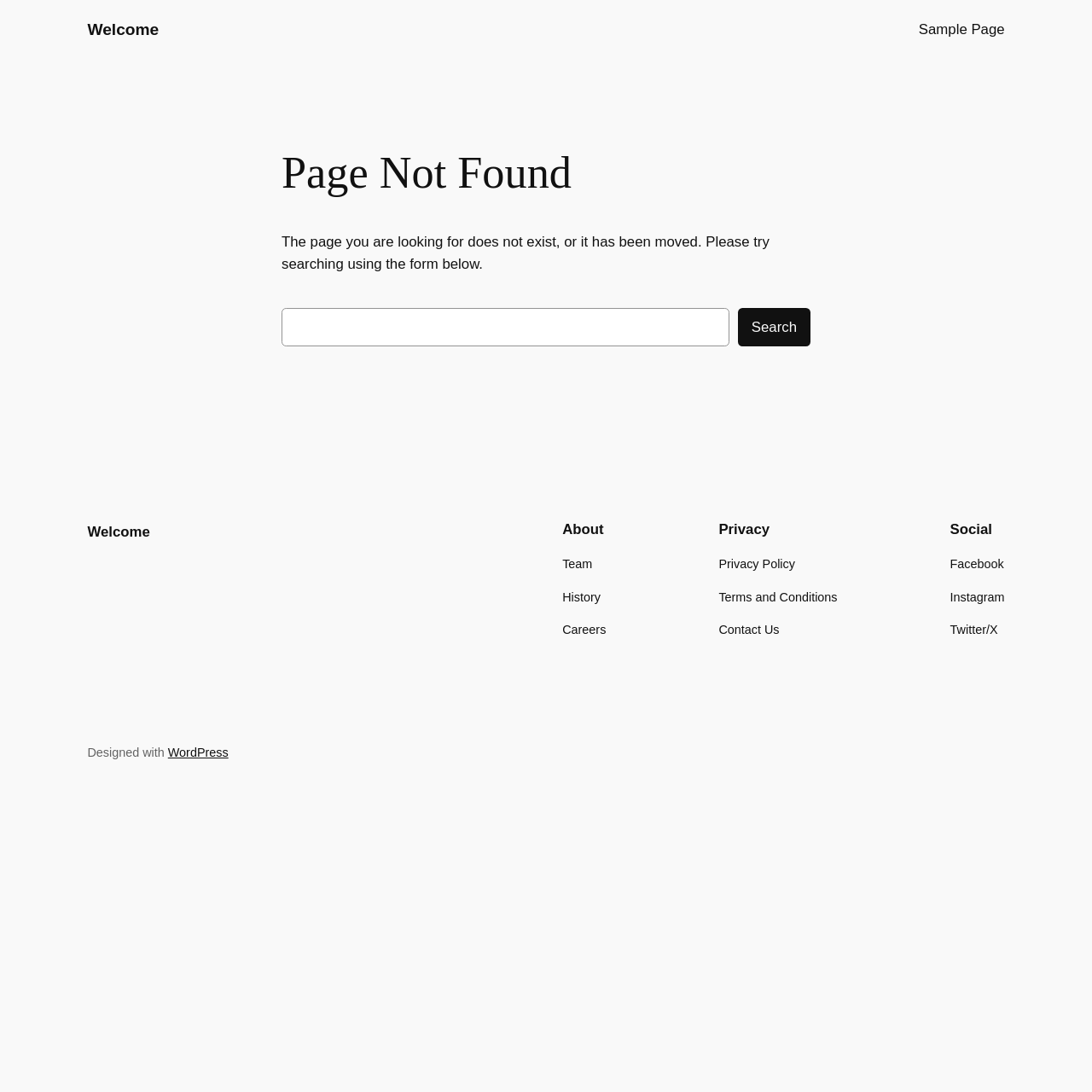What is the purpose of the search box?
Refer to the image and provide a one-word or short phrase answer.

Search for a page